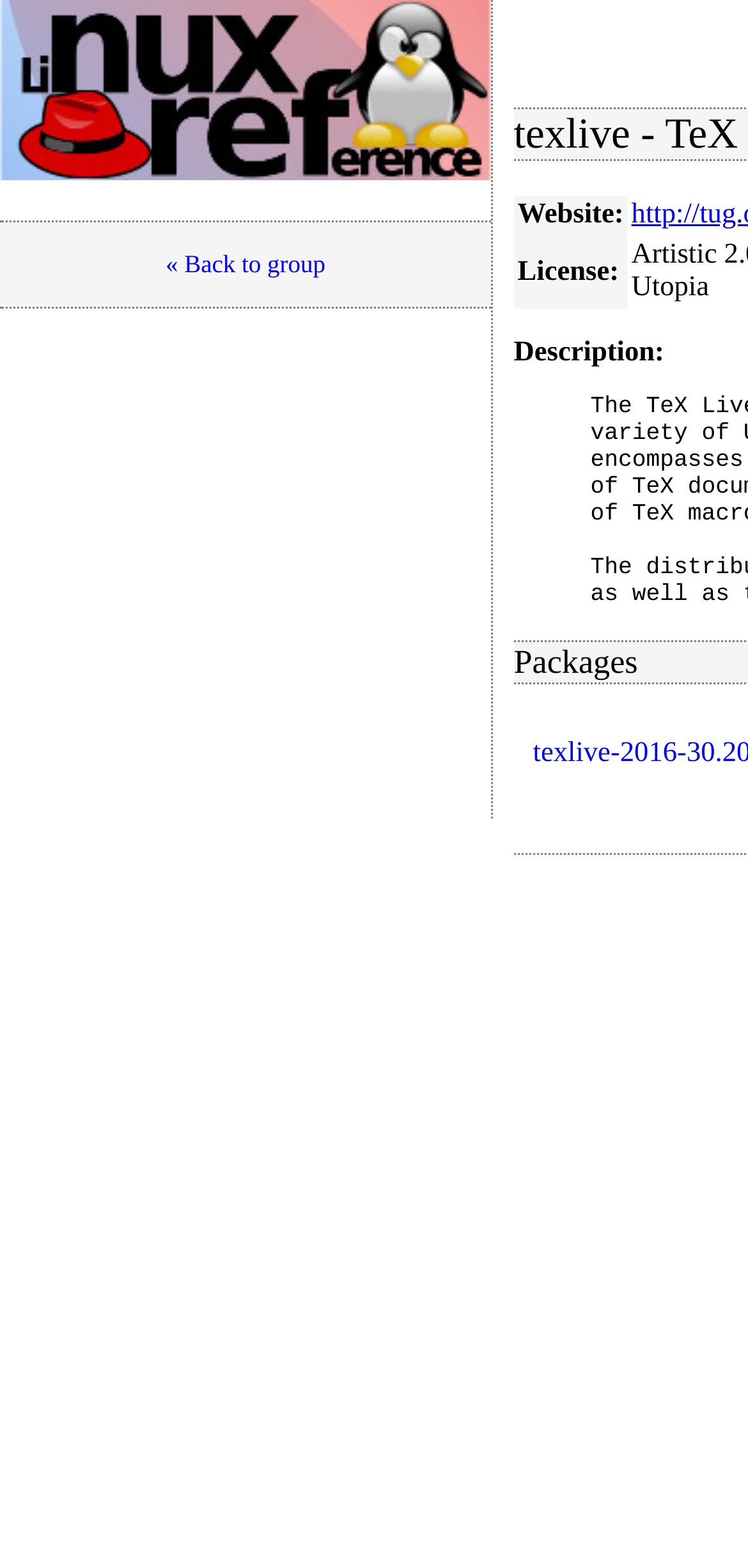Offer a detailed account of what is visible on the webpage.

The webpage is titled "RepoView: NuxRef" and has a prominent link with the same name at the top left corner, accompanied by a small image with the same name. Below this, there is a link to go "« Back to group" positioned slightly to the right. 

The main content of the page is an iframe, which takes up a significant portion of the page, starting from the top left and extending downwards. Within this iframe, there is an advertisement. The advertisement has a few sections, including a row header labeled "Website:" and another labeled "License:", both positioned on the right side of the iframe. Below these headers, there is a static text element labeled "Description:".